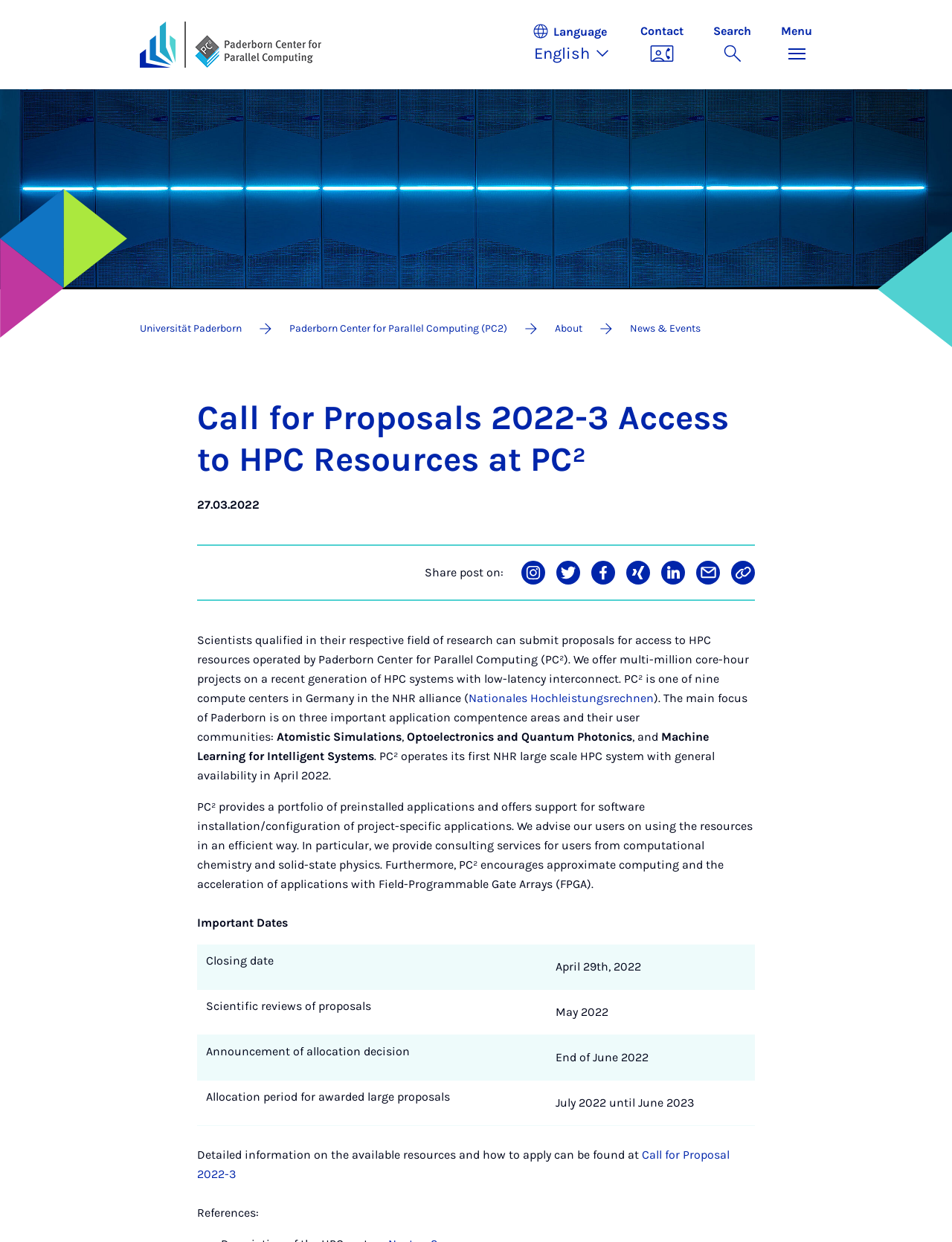Refer to the element description Link kopieren and identify the corresponding bounding box in the screenshot. Format the coordinates as (top-left x, top-left y, bottom-right x, bottom-right y) with values in the range of 0 to 1.

[0.768, 0.451, 0.793, 0.471]